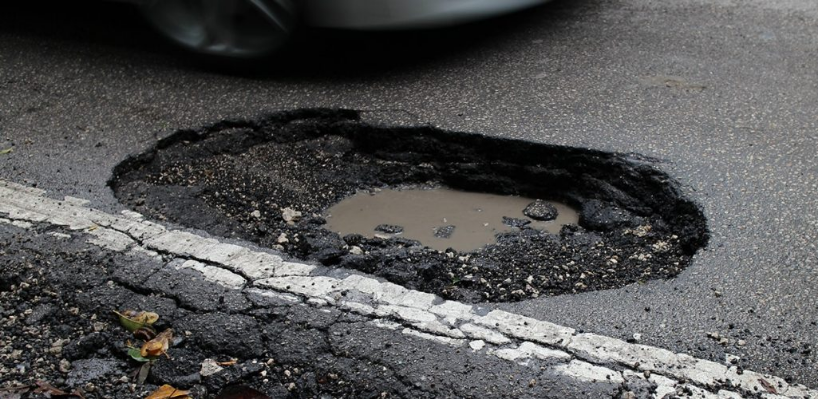Give an elaborate caption for the image.

The image depicts a significant pothole in a roadway, surrounded by damaged asphalt, with a pool of muddy water collected inside it. The worn edges of the pothole suggest neglect and a lack of maintenance, emphasizing the pressing issues of roadway deterioration. The scene is made more dynamic by a vehicle partially visible in the background, suggesting that this pothole is part of a busy thoroughfare, which raises concerns about safety and impacts on drivers. This visual serves as a potent illustration of the infrastructure challenges highlighted in discussions about local road funding and maintenance efforts.